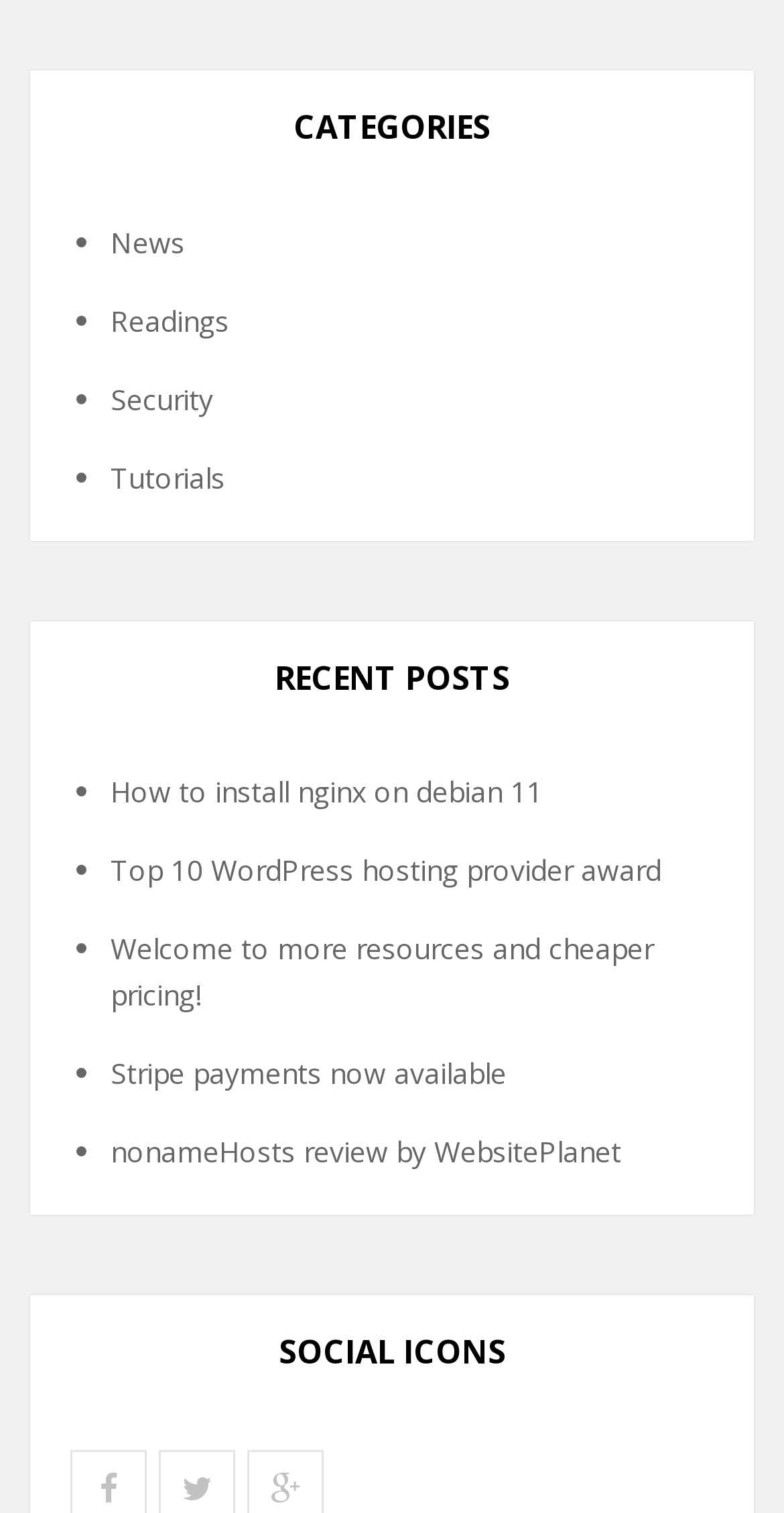Identify the bounding box coordinates of the region that needs to be clicked to carry out this instruction: "Explore Security section". Provide these coordinates as four float numbers ranging from 0 to 1, i.e., [left, top, right, bottom].

[0.141, 0.251, 0.272, 0.276]